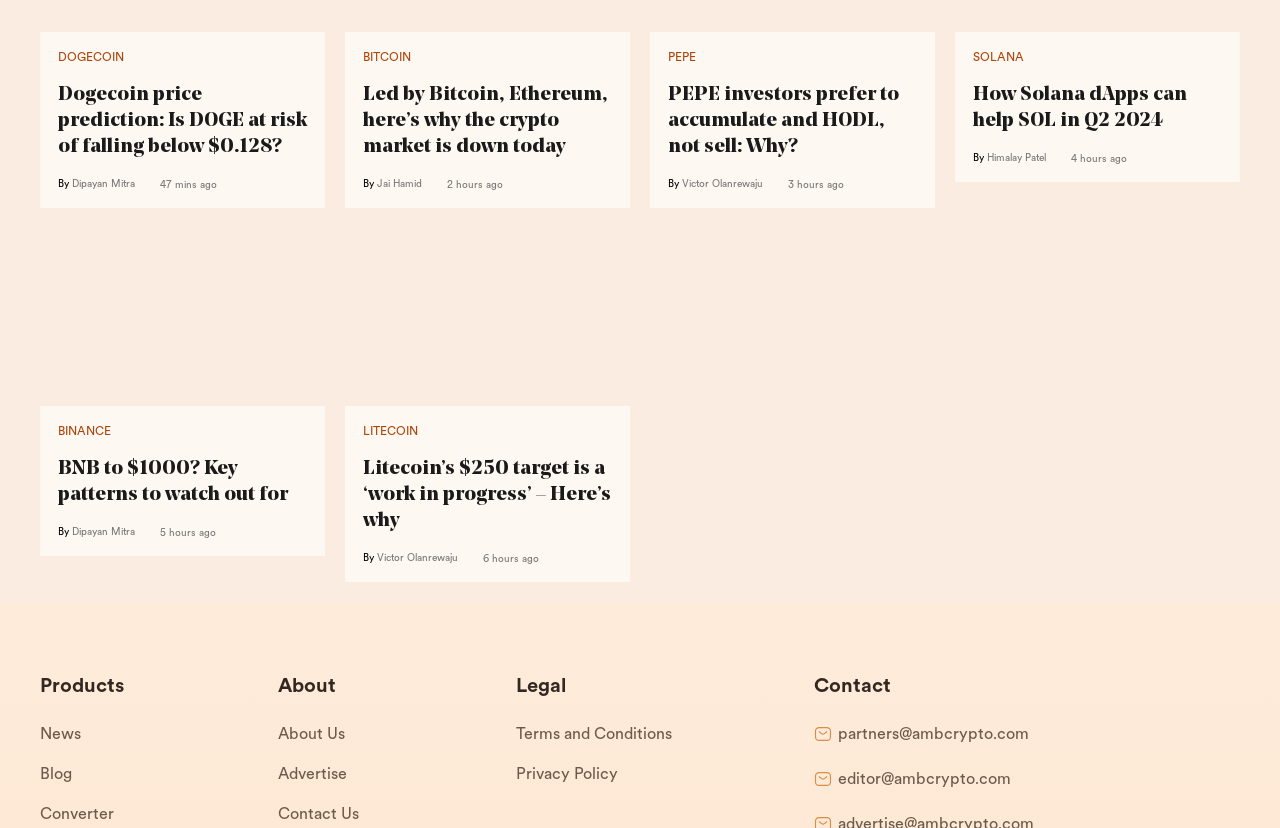Bounding box coordinates are to be given in the format (top-left x, top-left y, bottom-right x, bottom-right y). All values must be floating point numbers between 0 and 1. Provide the bounding box coordinate for the UI element described as: Binance

[0.045, 0.514, 0.087, 0.529]